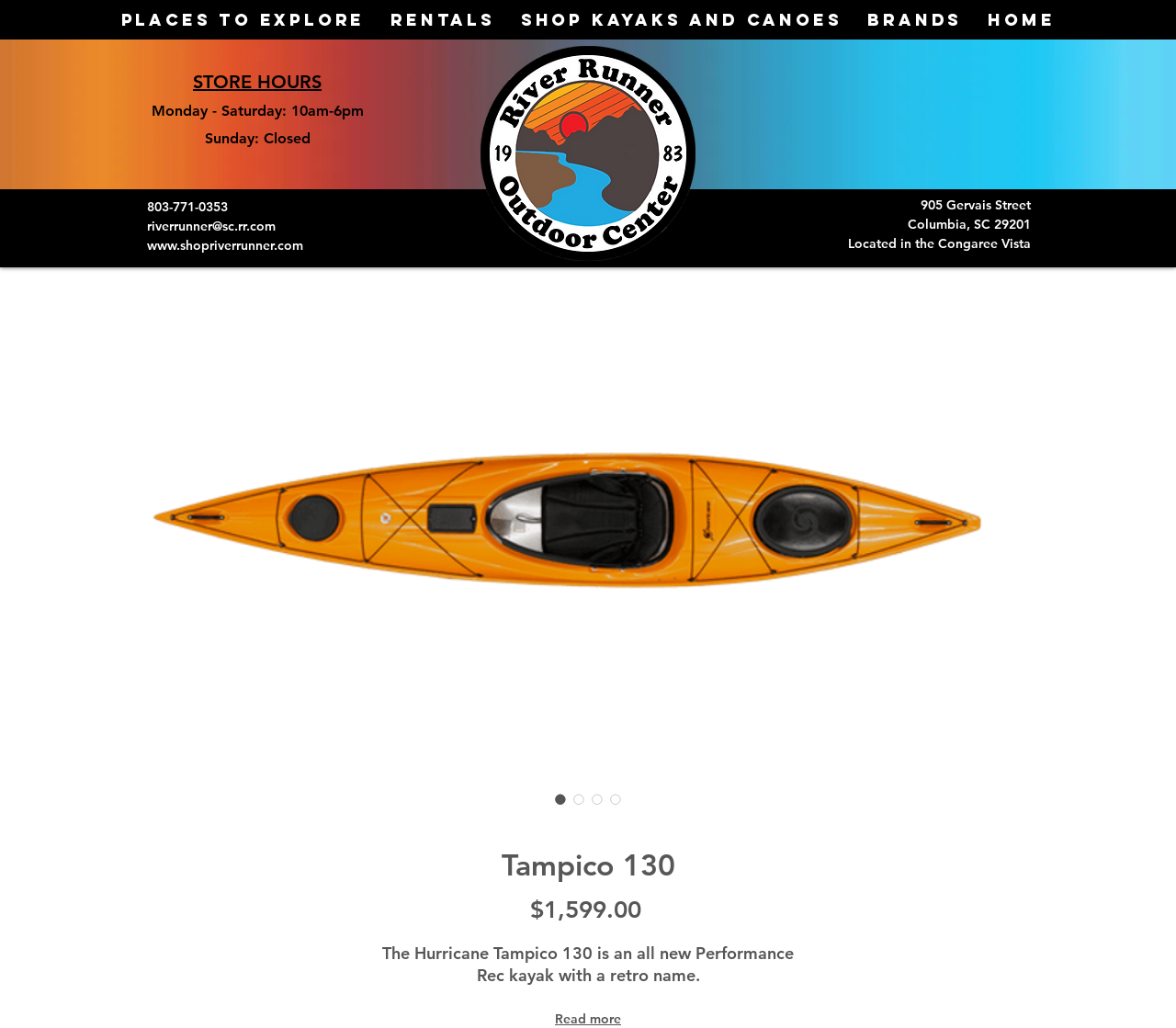Observe the image and answer the following question in detail: What is the name of the kayak?

I found the answer by looking at the heading element with the text 'Tampico 130' which is a prominent element on the webpage, and it is also the name of the kayak being described.